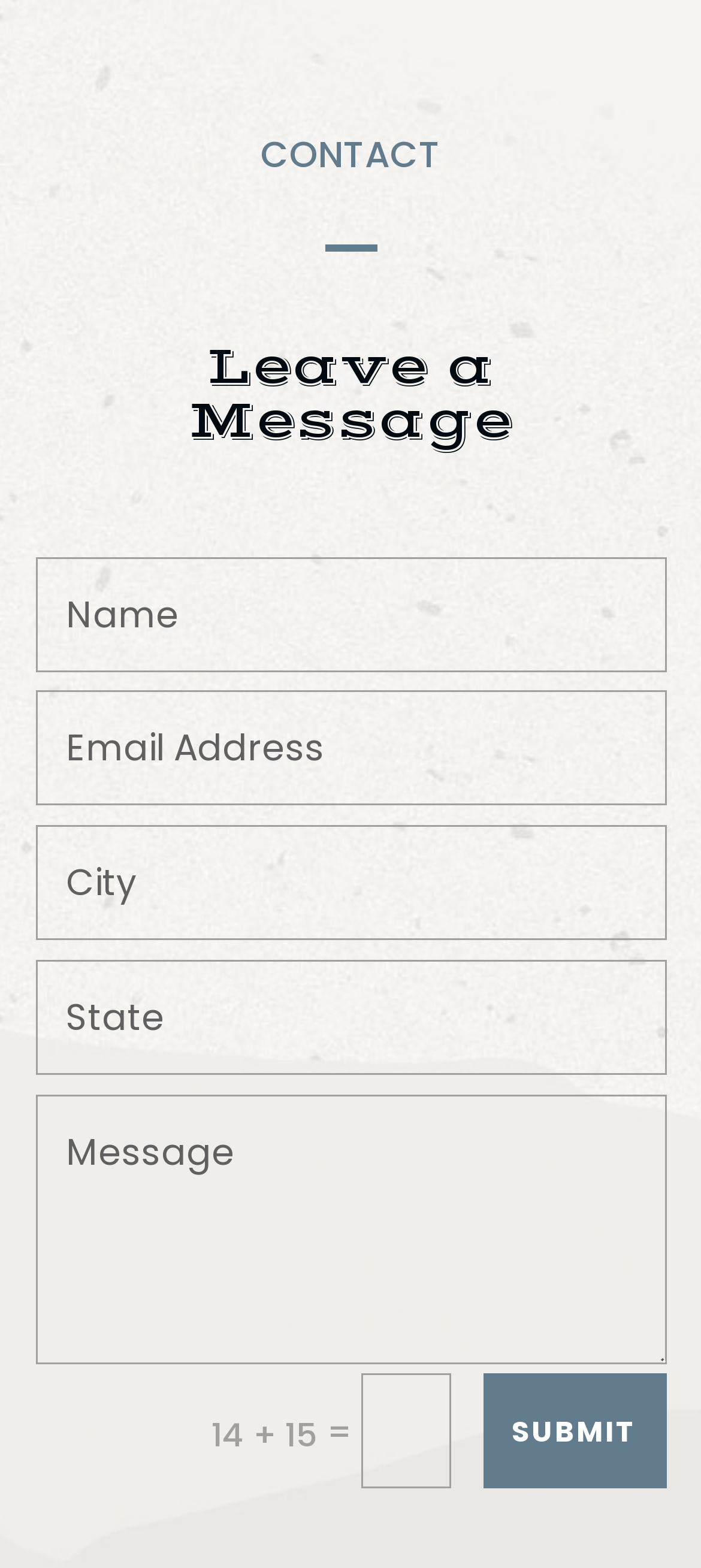What is the purpose of the textboxes?
From the details in the image, provide a complete and detailed answer to the question.

The webpage has multiple textboxes with a heading 'CONTACT' and a static text 'Leave a Message', indicating that the user is expected to input some information to leave a message or contact someone.